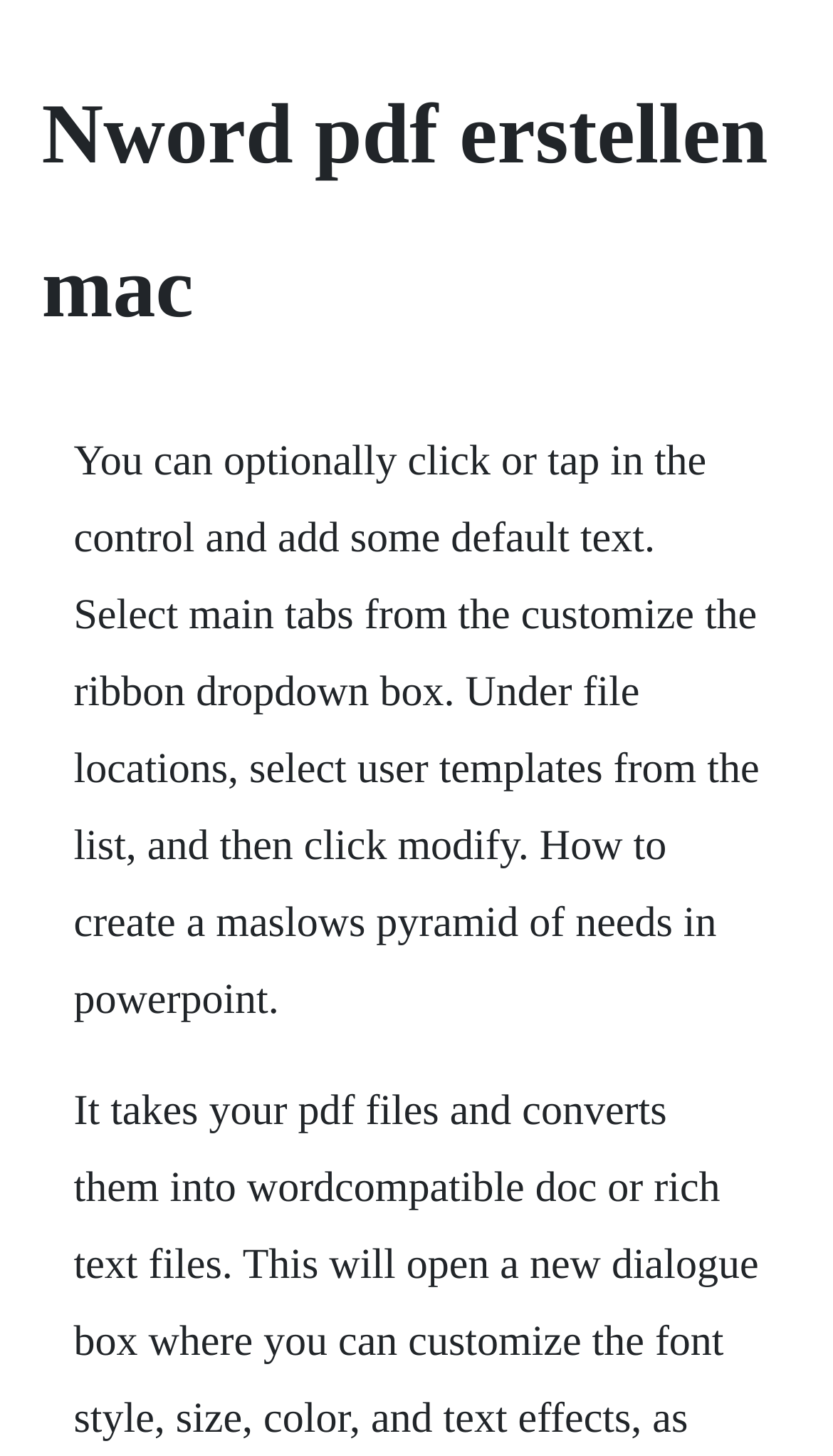Determine which piece of text is the heading of the webpage and provide it.

Nword pdf erstellen mac